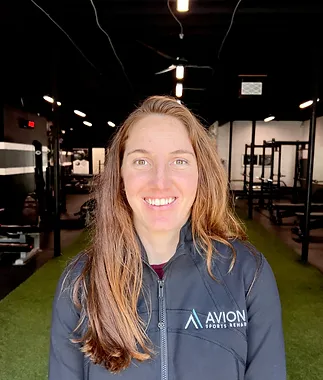Answer the question using only one word or a concise phrase: What is Dr. Lescano's approach towards her patients?

Supportive and approachable